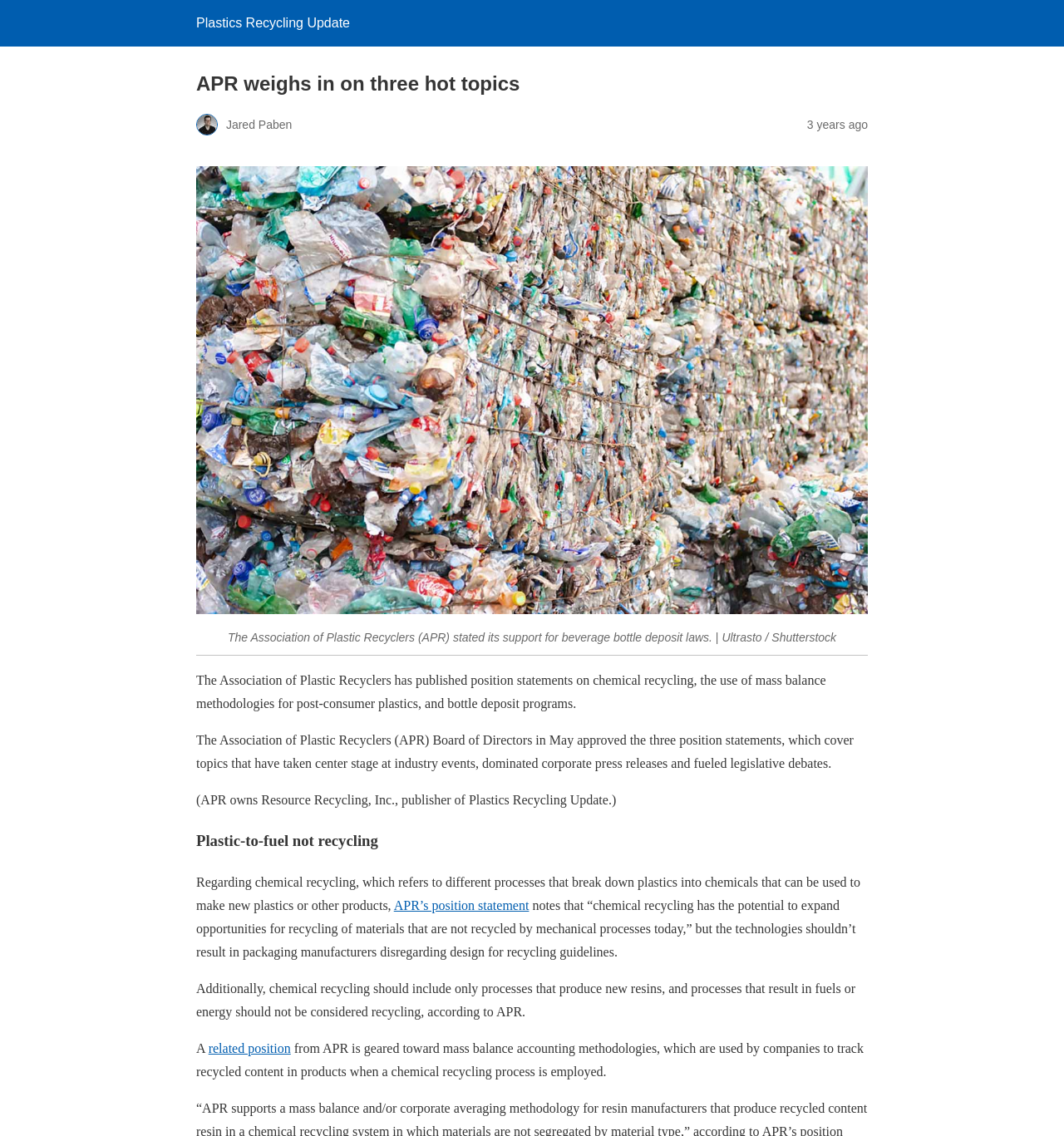Given the element description: "Plastics Recycling Update", predict the bounding box coordinates of the UI element it refers to, using four float numbers between 0 and 1, i.e., [left, top, right, bottom].

[0.184, 0.014, 0.329, 0.026]